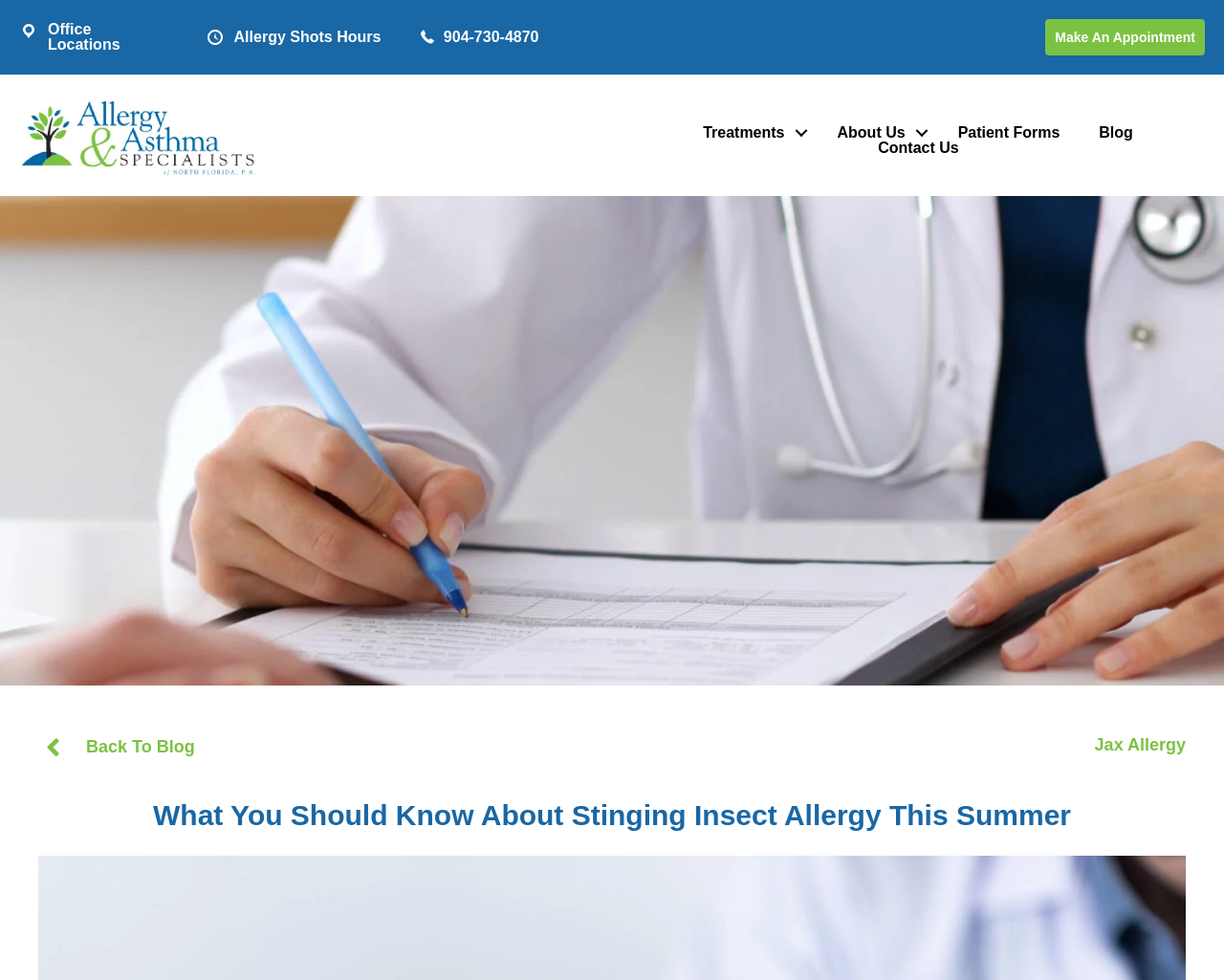Given the element description "904-730-4870" in the screenshot, predict the bounding box coordinates of that UI element.

[0.362, 0.029, 0.44, 0.046]